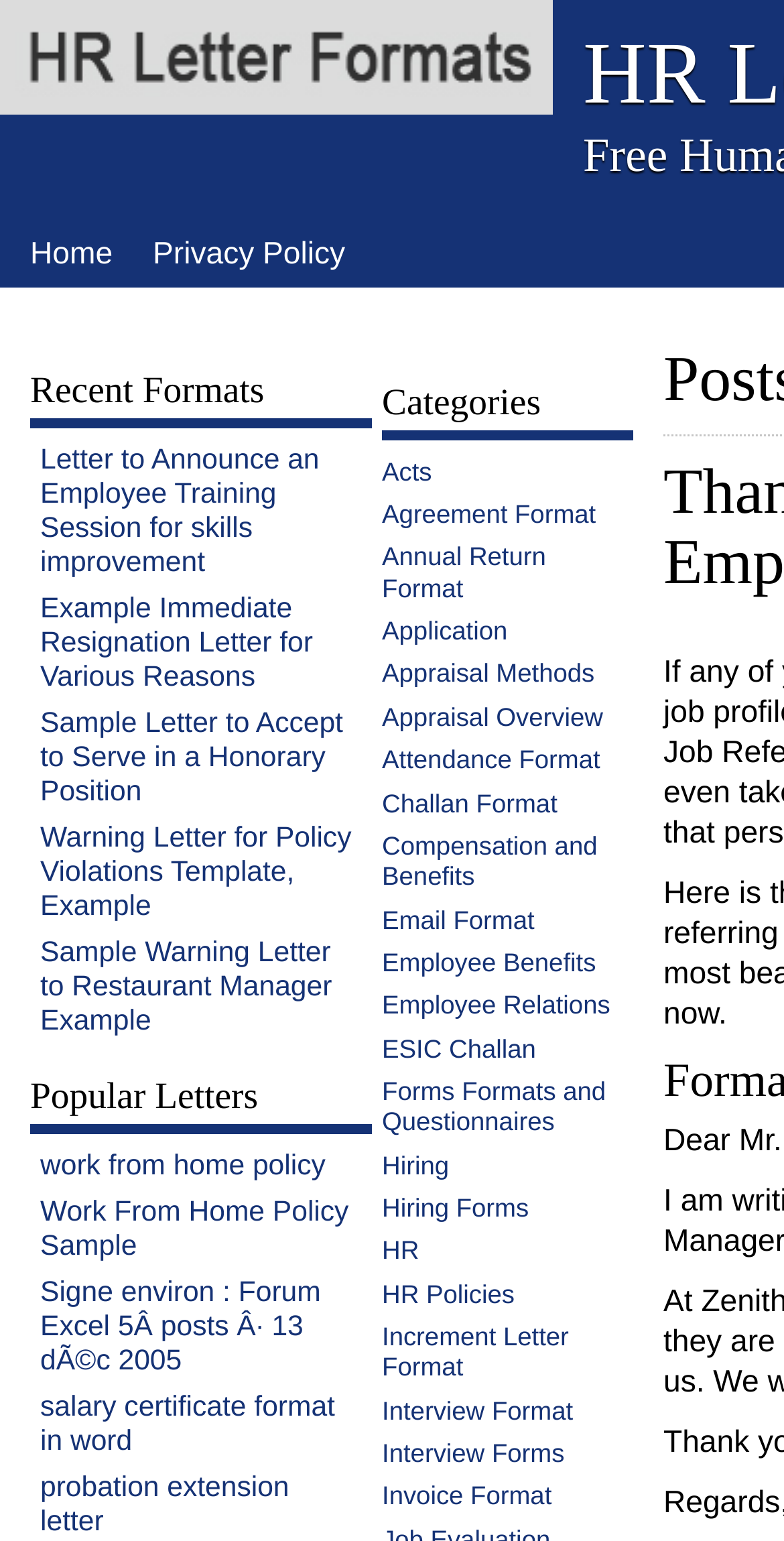Determine the bounding box coordinates for the element that should be clicked to follow this instruction: "View the letter to announce an employee training session". The coordinates should be given as four float numbers between 0 and 1, in the format [left, top, right, bottom].

[0.051, 0.288, 0.407, 0.376]